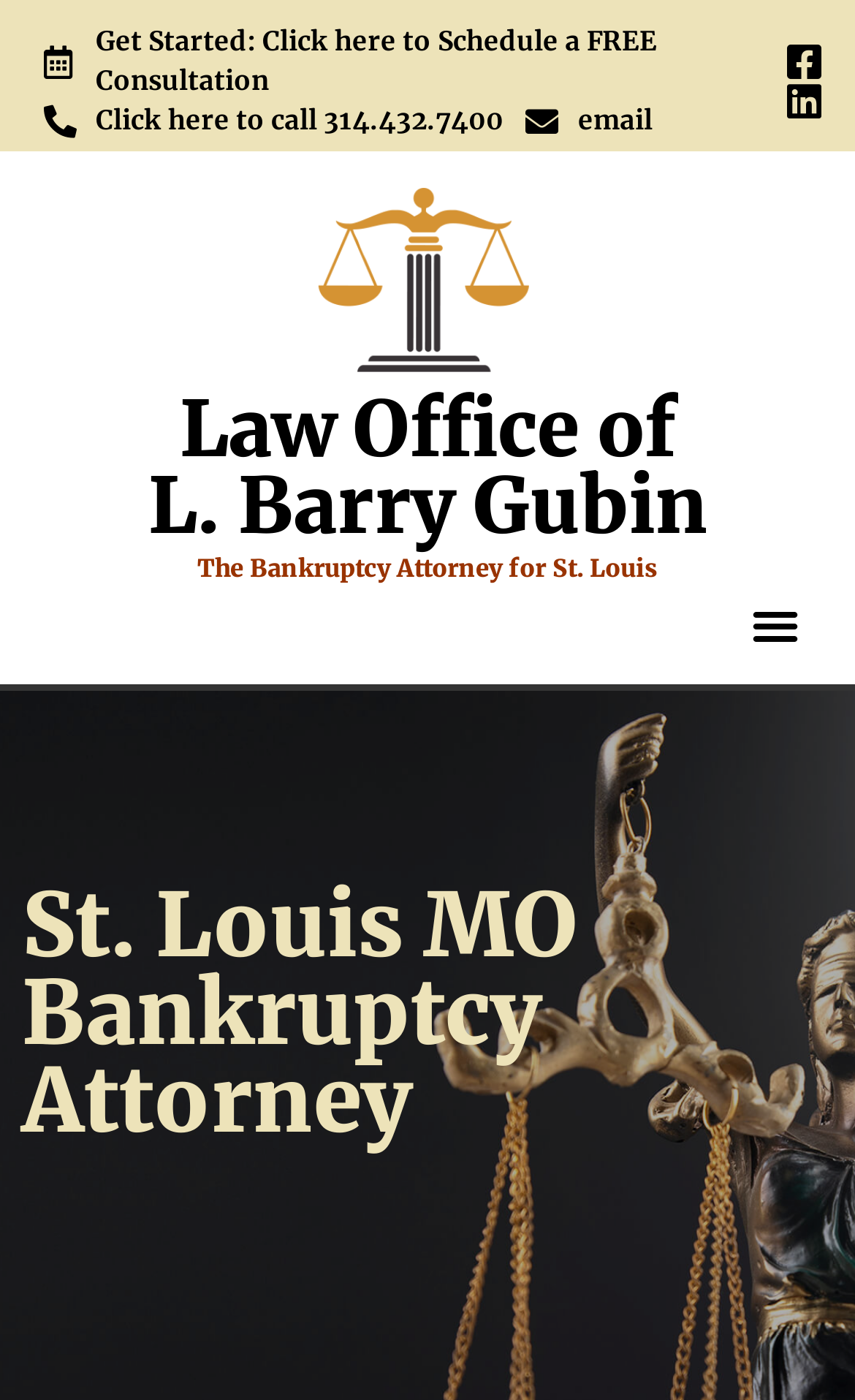Offer an extensive depiction of the webpage and its key elements.

The webpage is about the Law Office of L. Barry Gubin, a St. Louis Missouri Bankruptcy Law Attorney Firm. At the top, there is a prominent call-to-action section with three links: "Get Started: Click here to Schedule a FREE Consultation", "Click here to call 314.432.7400", and "email". These links are positioned horizontally, with the phone number link slightly below the first two links.

Below the call-to-action section, there is a large heading that reads "Law Office of L. Barry Gubin", with a link to the same name underneath. Next to this heading, there is a smaller heading that says "The Bankruptcy Attorney for St. Louis".

On the right side of the page, there is a menu toggle button labeled "Menu Toggle". When expanded, it reveals a heading that says "St. Louis MO Bankruptcy Attorney". There are also two social media links, represented by icons, positioned at the top right corner of the page.

The overall layout of the page is simple and easy to navigate, with clear headings and prominent calls-to-action. The attorney's contact information, including phone number and email, is easily accessible at the top of the page.